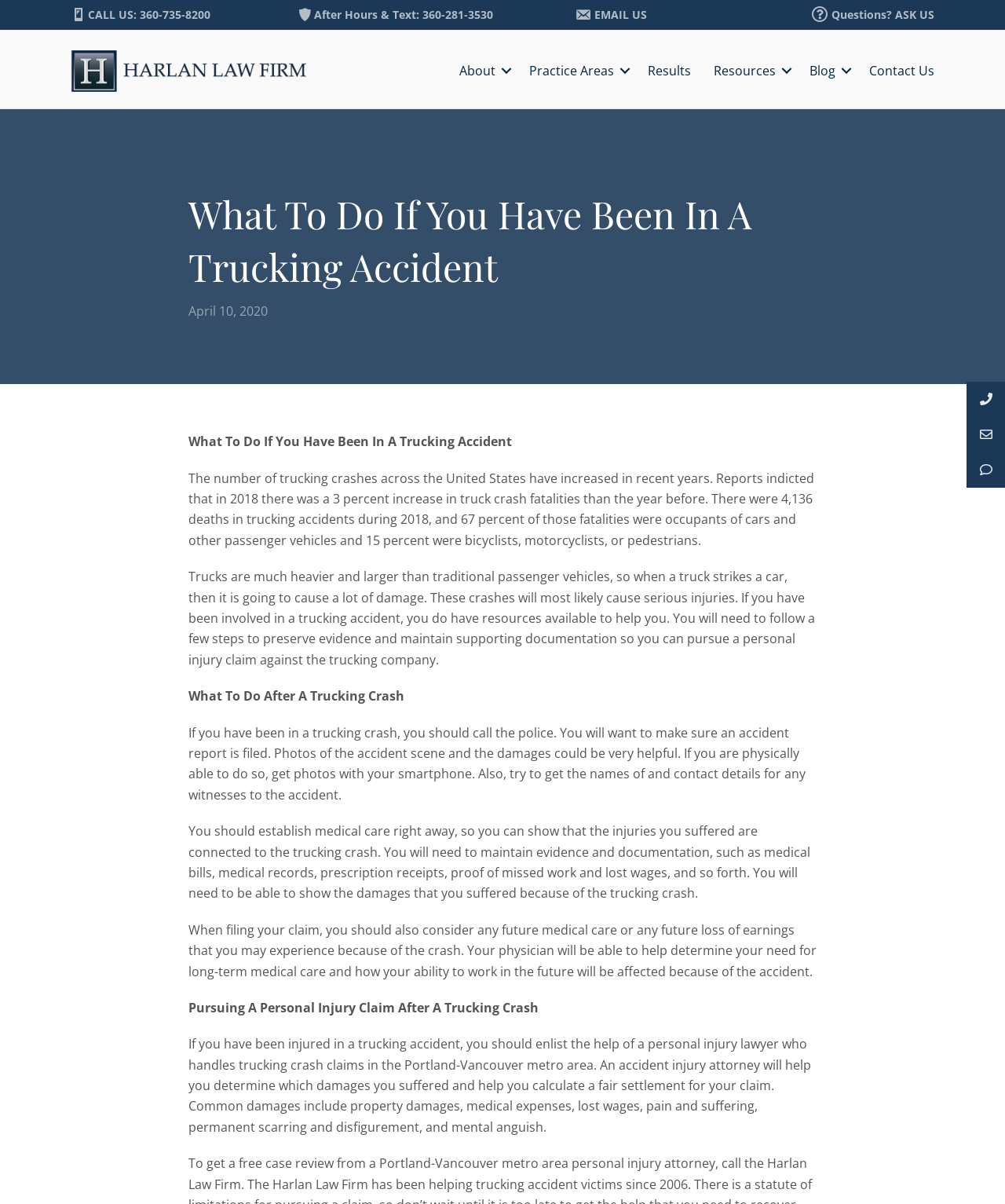How many percent of fatalities were occupants of cars and other passenger vehicles?
Look at the image and answer with only one word or phrase.

67 percent